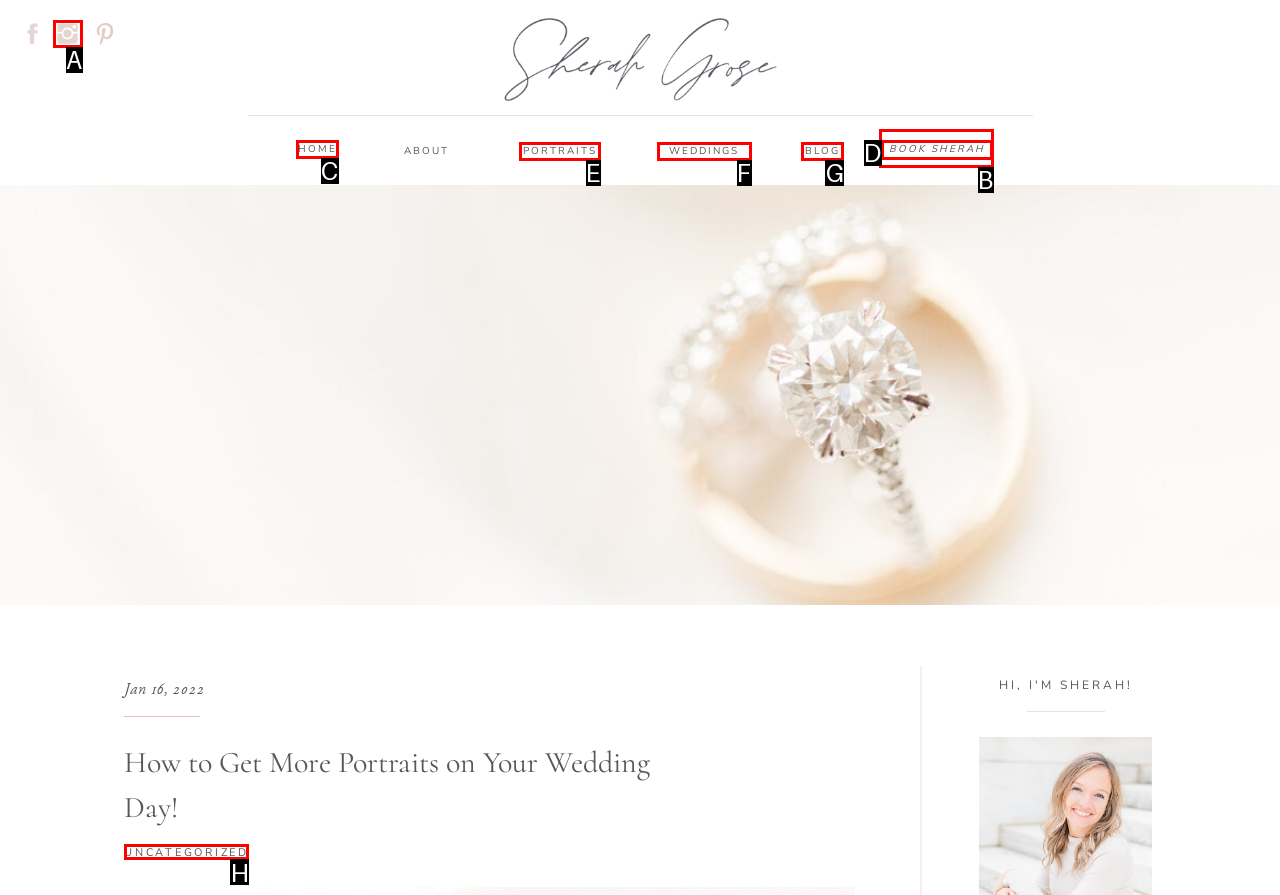Tell me which one HTML element I should click to complete the following task: go to blog page Answer with the option's letter from the given choices directly.

G